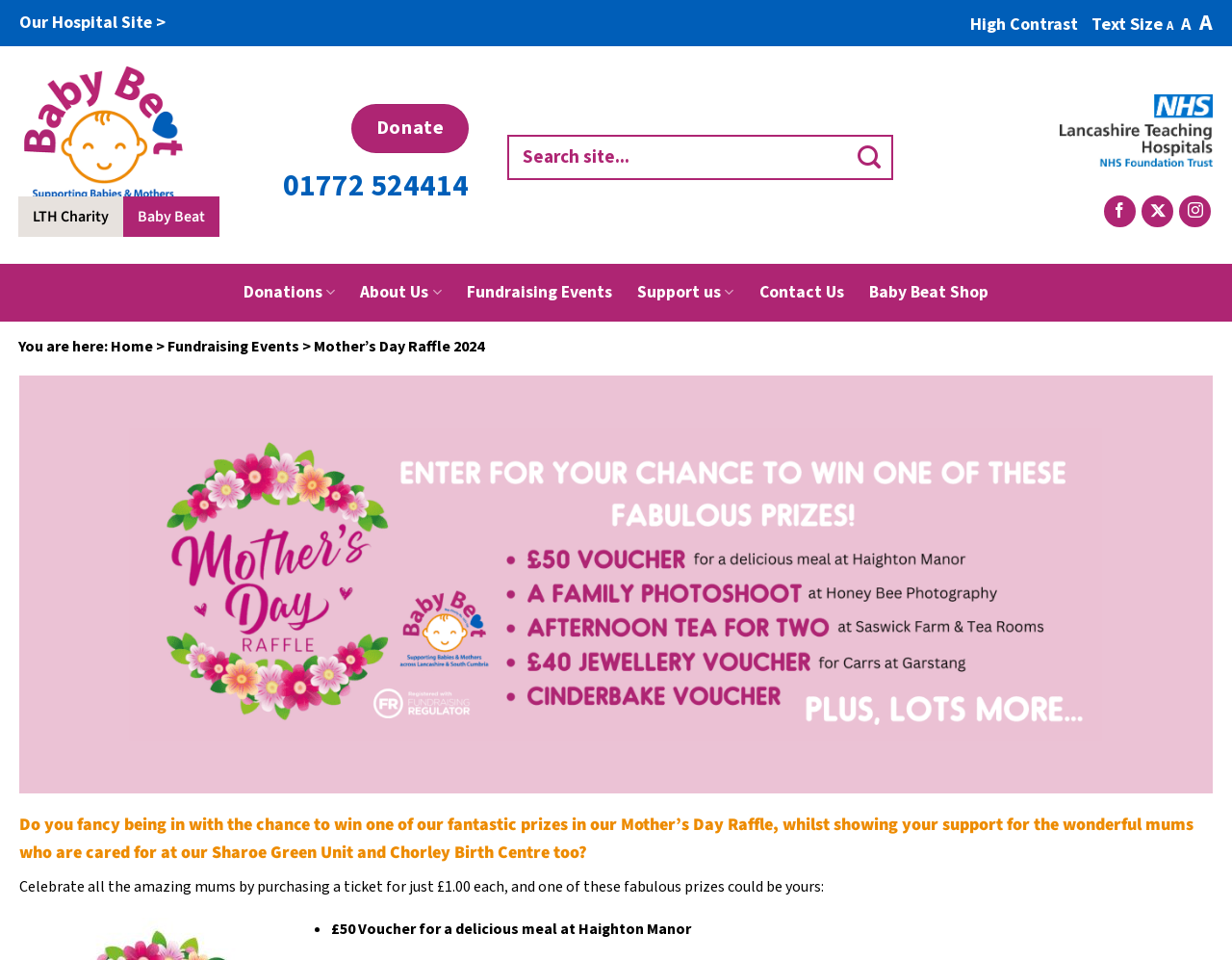Please determine the bounding box coordinates of the area that needs to be clicked to complete this task: 'Participate in Mother’s Day Raffle'. The coordinates must be four float numbers between 0 and 1, formatted as [left, top, right, bottom].

[0.015, 0.391, 0.985, 0.826]